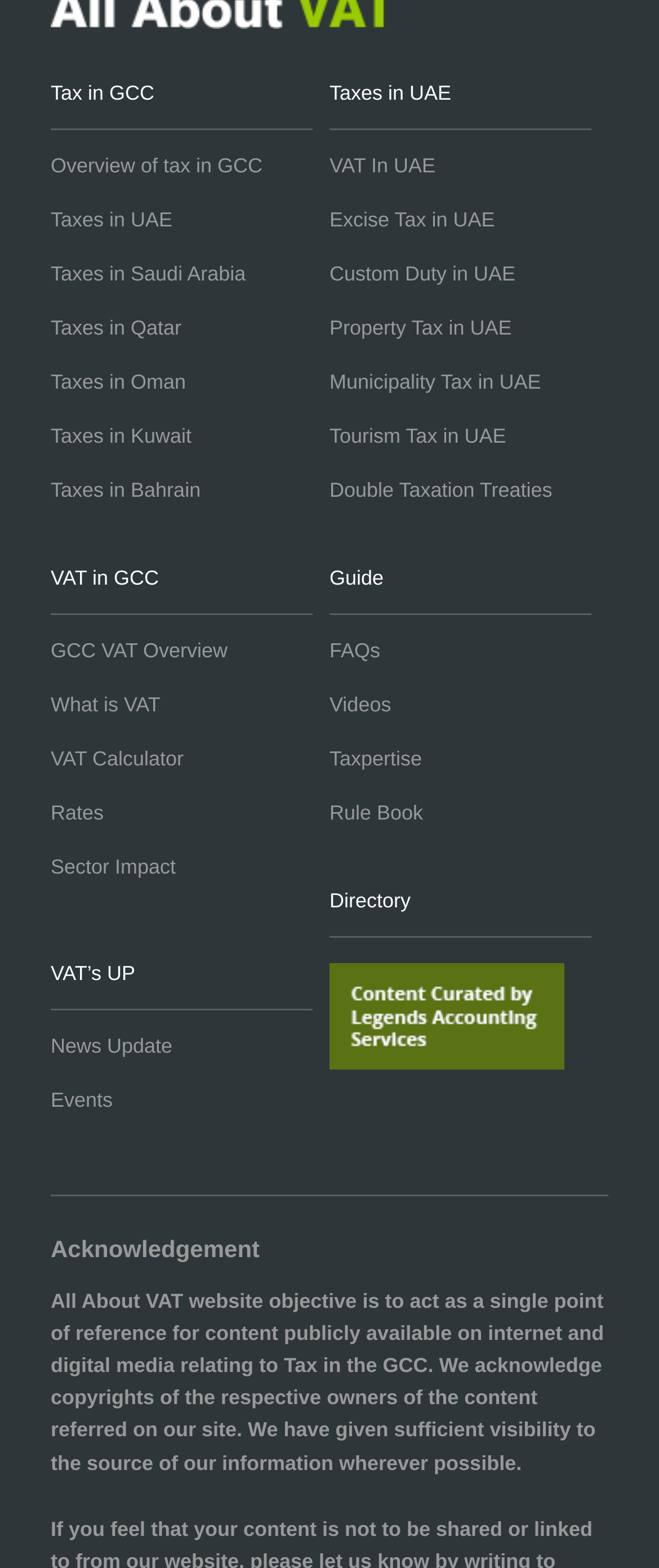Locate the UI element described as follows: "Municipality Tax in UAE". Return the bounding box coordinates as four float numbers between 0 and 1 in the order [left, top, right, bottom].

[0.5, 0.227, 0.872, 0.261]